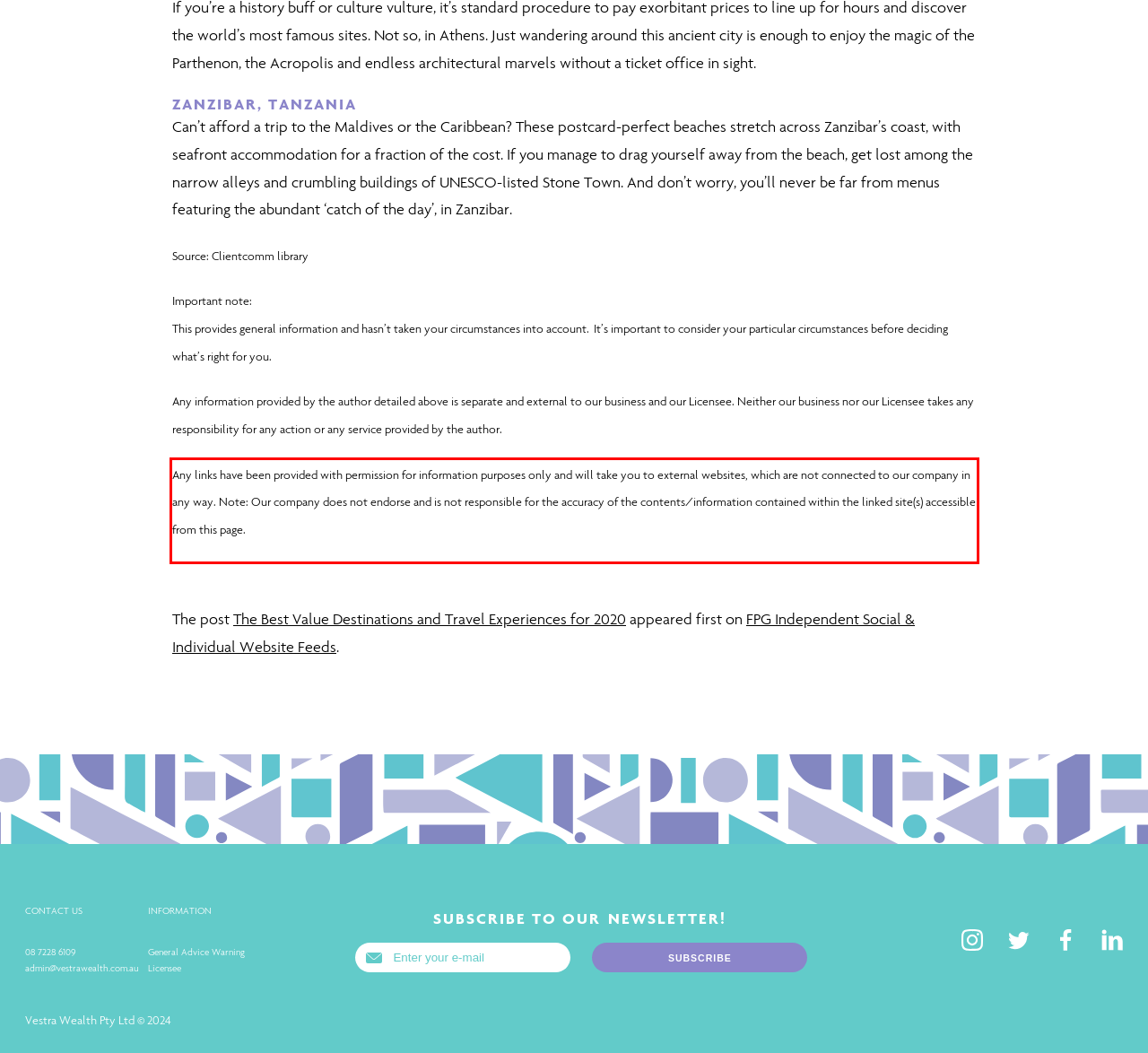Please take the screenshot of the webpage, find the red bounding box, and generate the text content that is within this red bounding box.

Any links have been provided with permission for information purposes only and will take you to external websites, which are not connected to our company in any way. Note: Our company does not endorse and is not responsible for the accuracy of the contents/information contained within the linked site(s) accessible from this page.